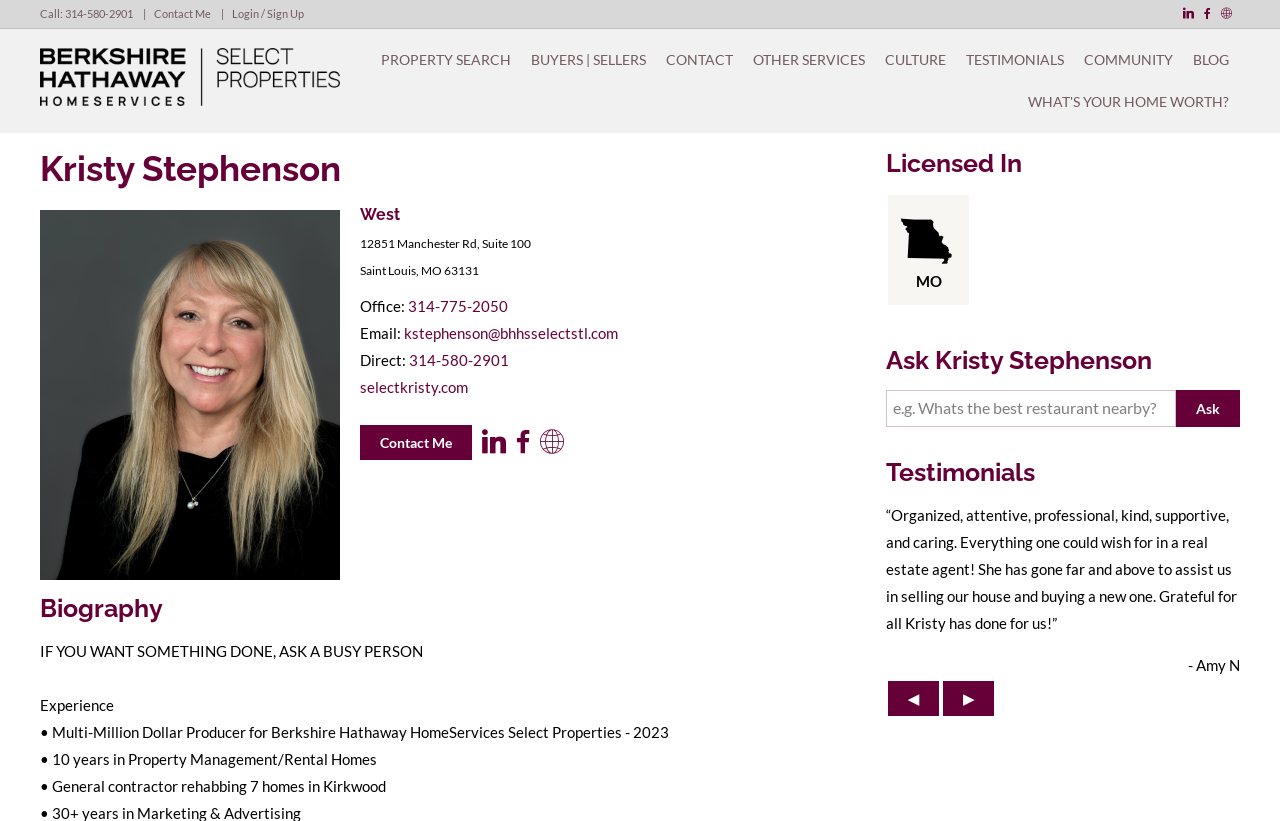Please provide the bounding box coordinates for the UI element as described: "314-580-2901". The coordinates must be four floats between 0 and 1, represented as [left, top, right, bottom].

[0.051, 0.009, 0.104, 0.024]